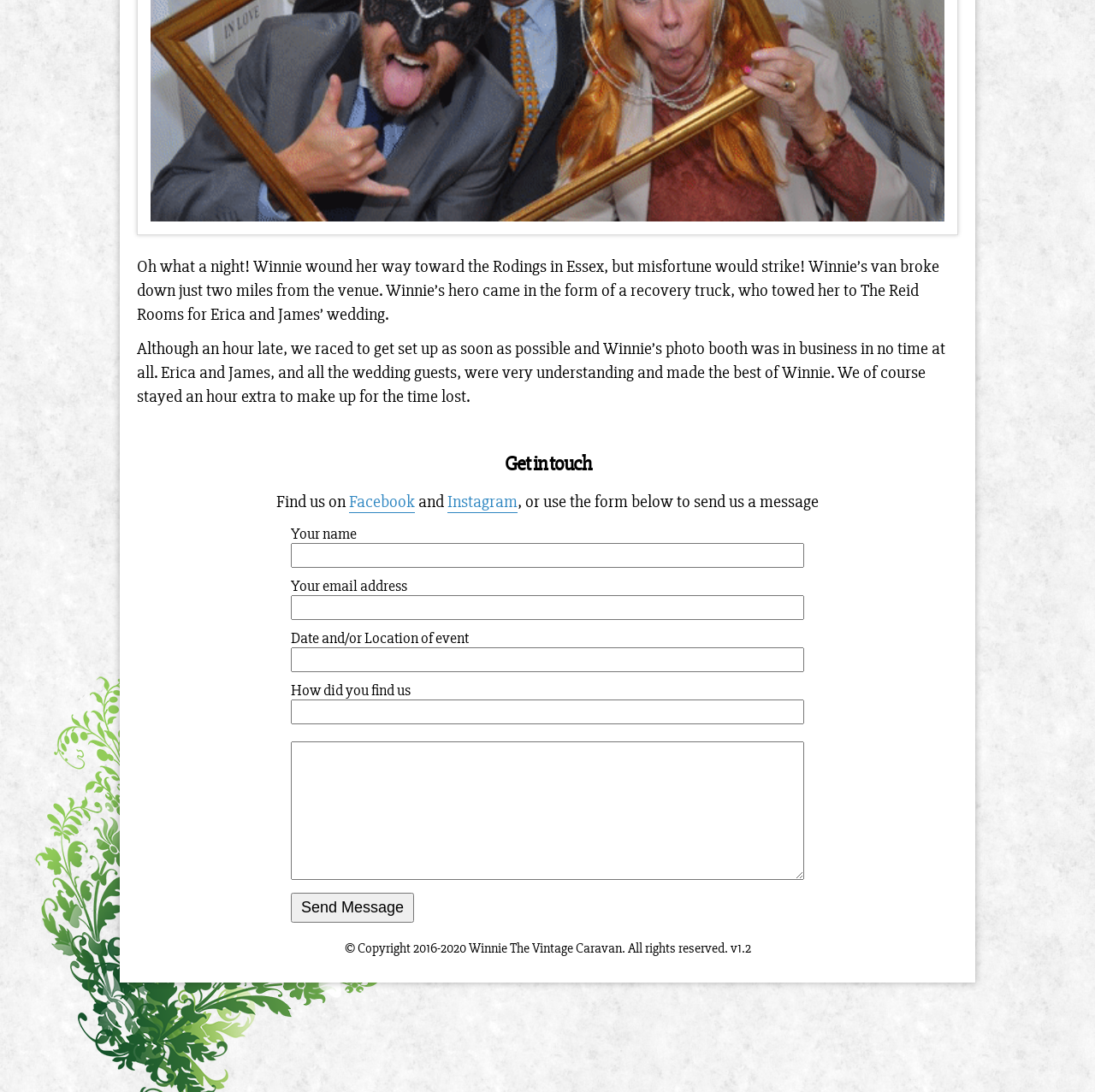Provide the bounding box coordinates of the HTML element this sentence describes: "Instagram". The bounding box coordinates consist of four float numbers between 0 and 1, i.e., [left, top, right, bottom].

[0.409, 0.449, 0.473, 0.47]